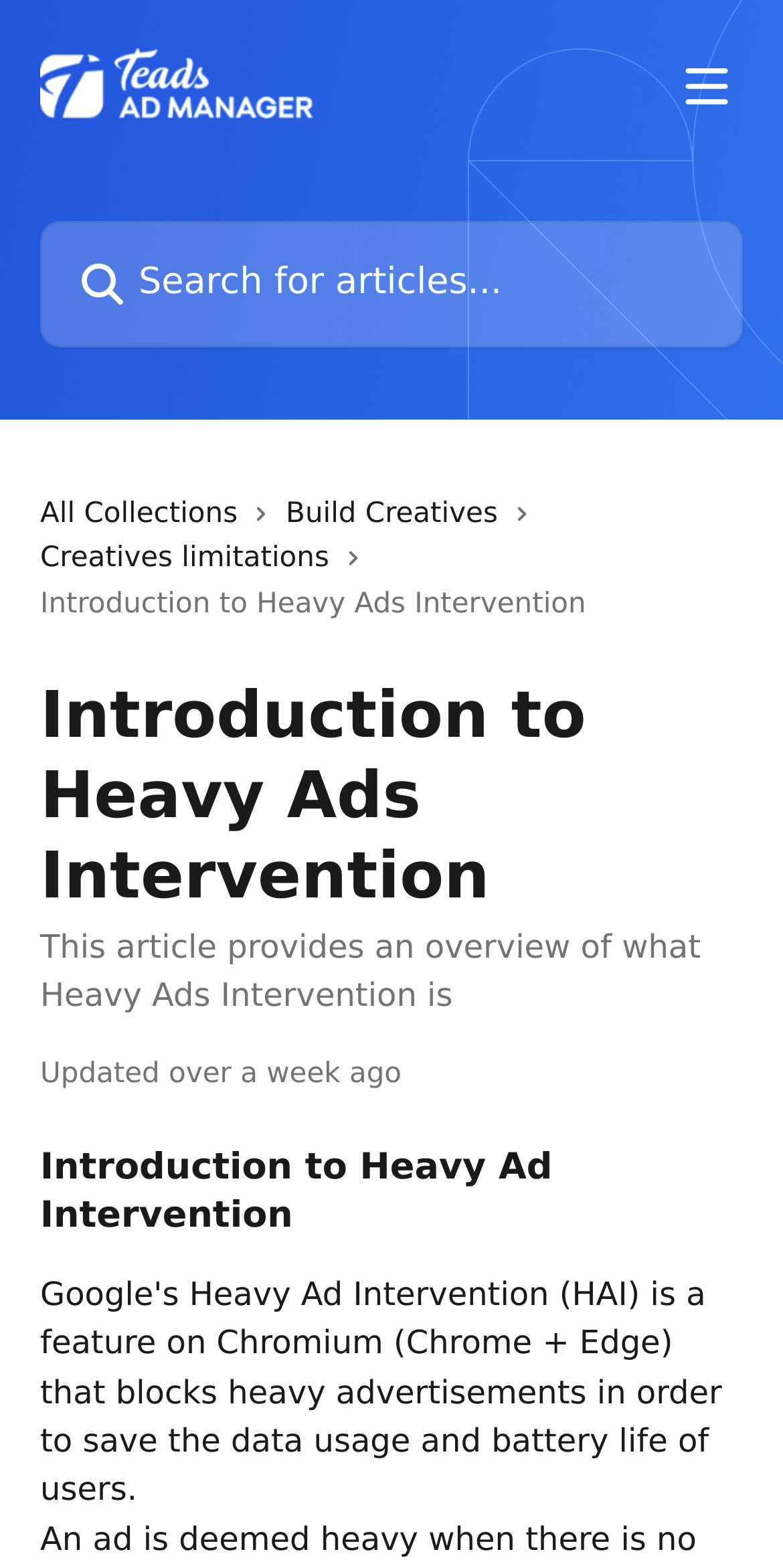Reply to the question below using a single word or brief phrase:
How many links are there in the header section?

3